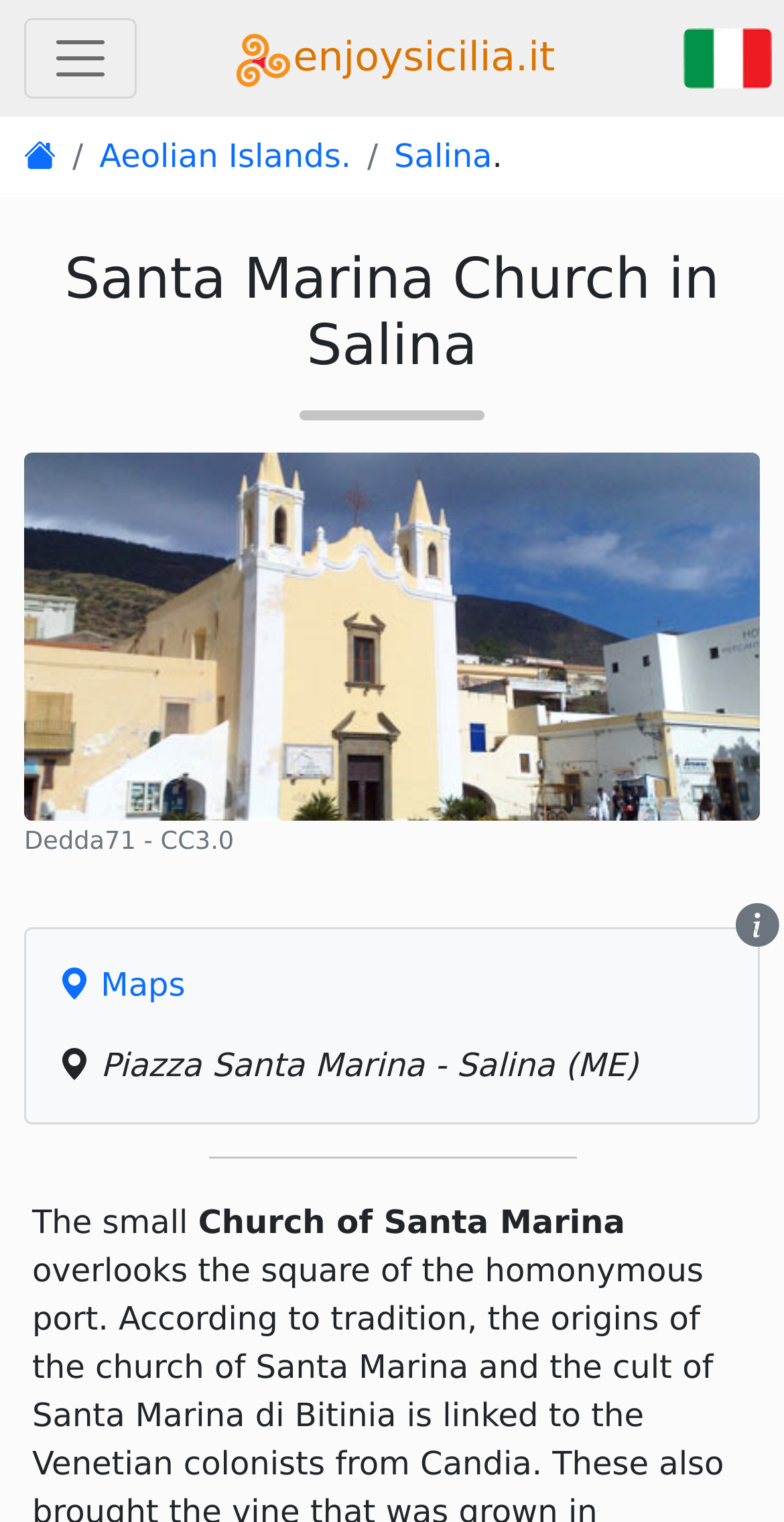Respond concisely with one word or phrase to the following query:
What is the location of Santa Marina Church?

Salina (ME)